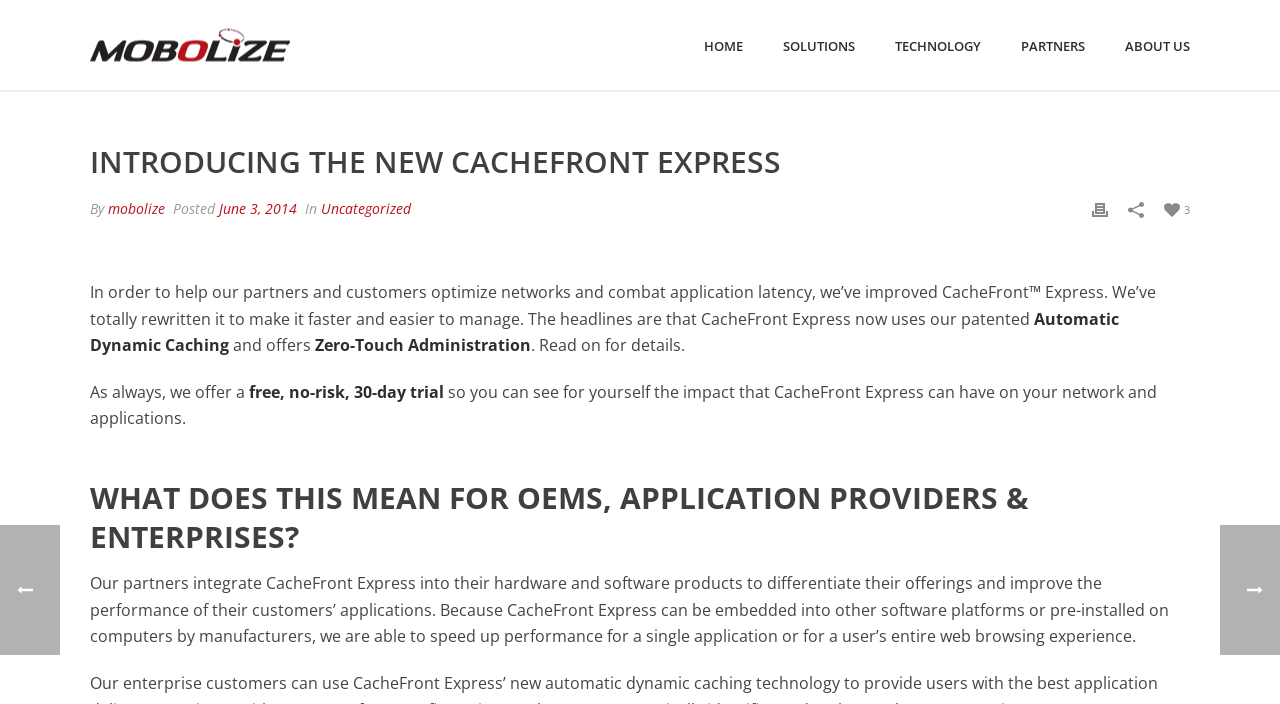Identify the bounding box coordinates of the clickable region to carry out the given instruction: "go to home page".

[0.534, 0.051, 0.596, 0.082]